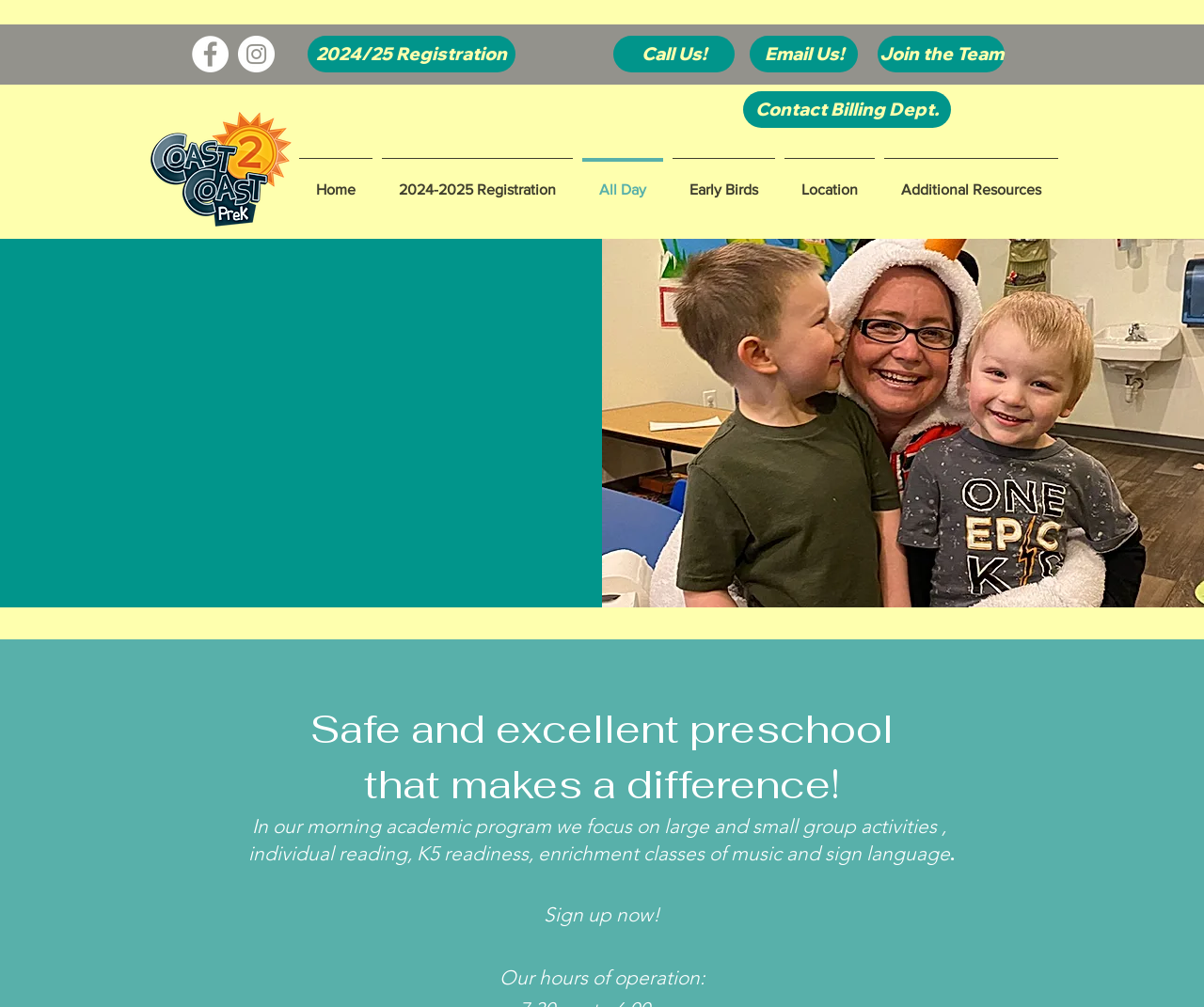Give a concise answer of one word or phrase to the question: 
What is the purpose of the 'Contact Billing Dept.' link?

To contact the billing department